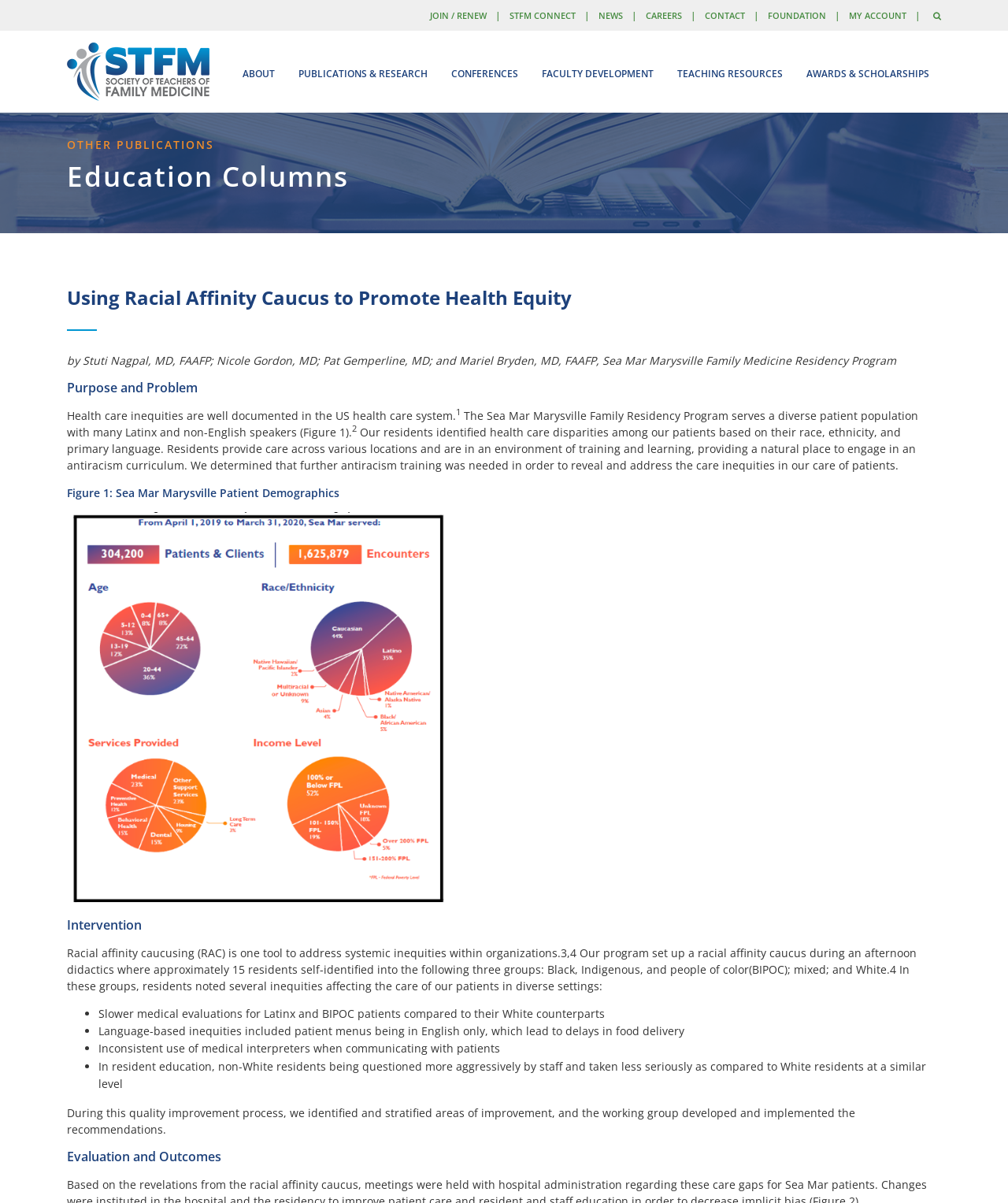What is one of the inequities affecting the care of patients?
Answer the question using a single word or phrase, according to the image.

Slower medical evaluations